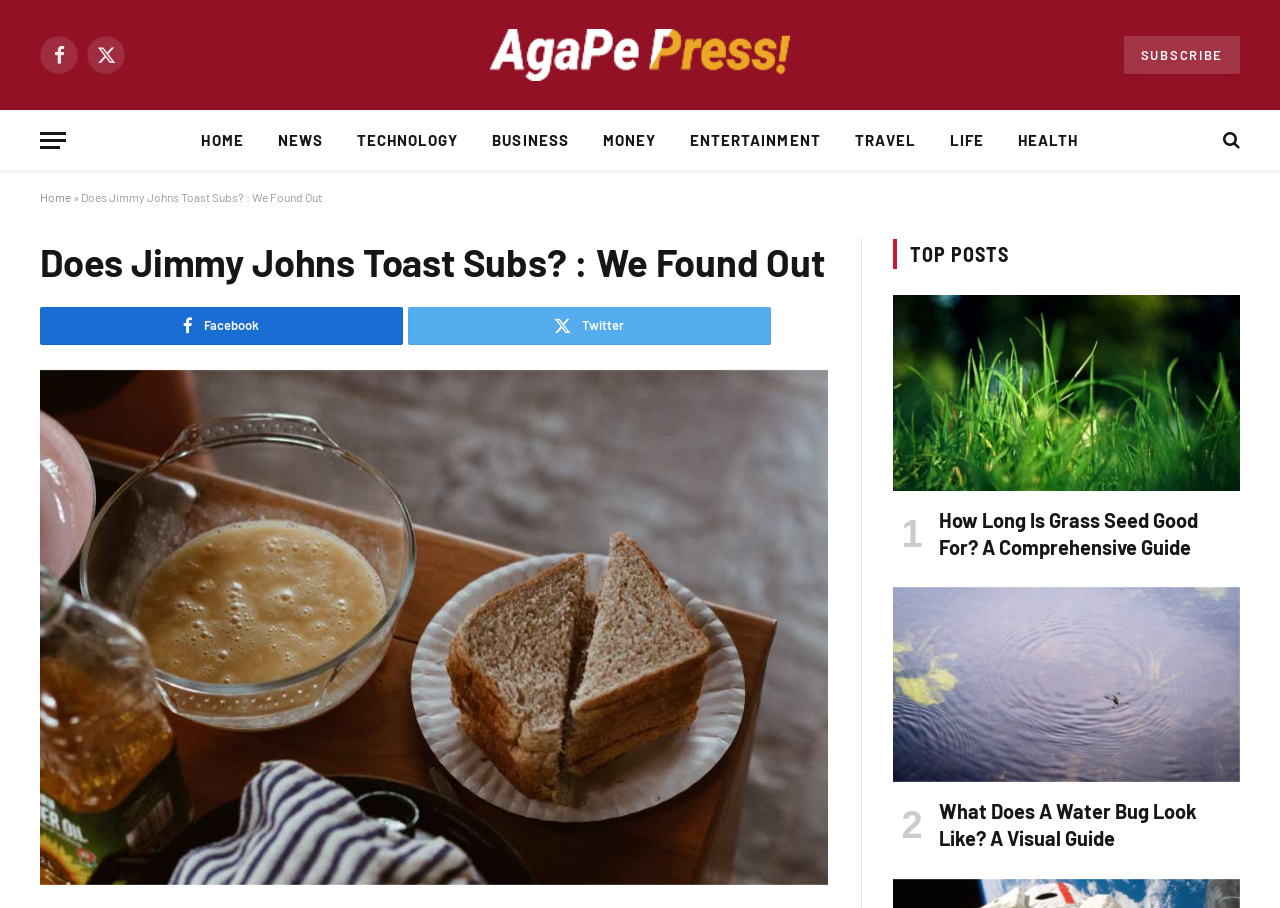Find the bounding box of the UI element described as follows: "Subscribe".

[0.878, 0.04, 0.969, 0.081]